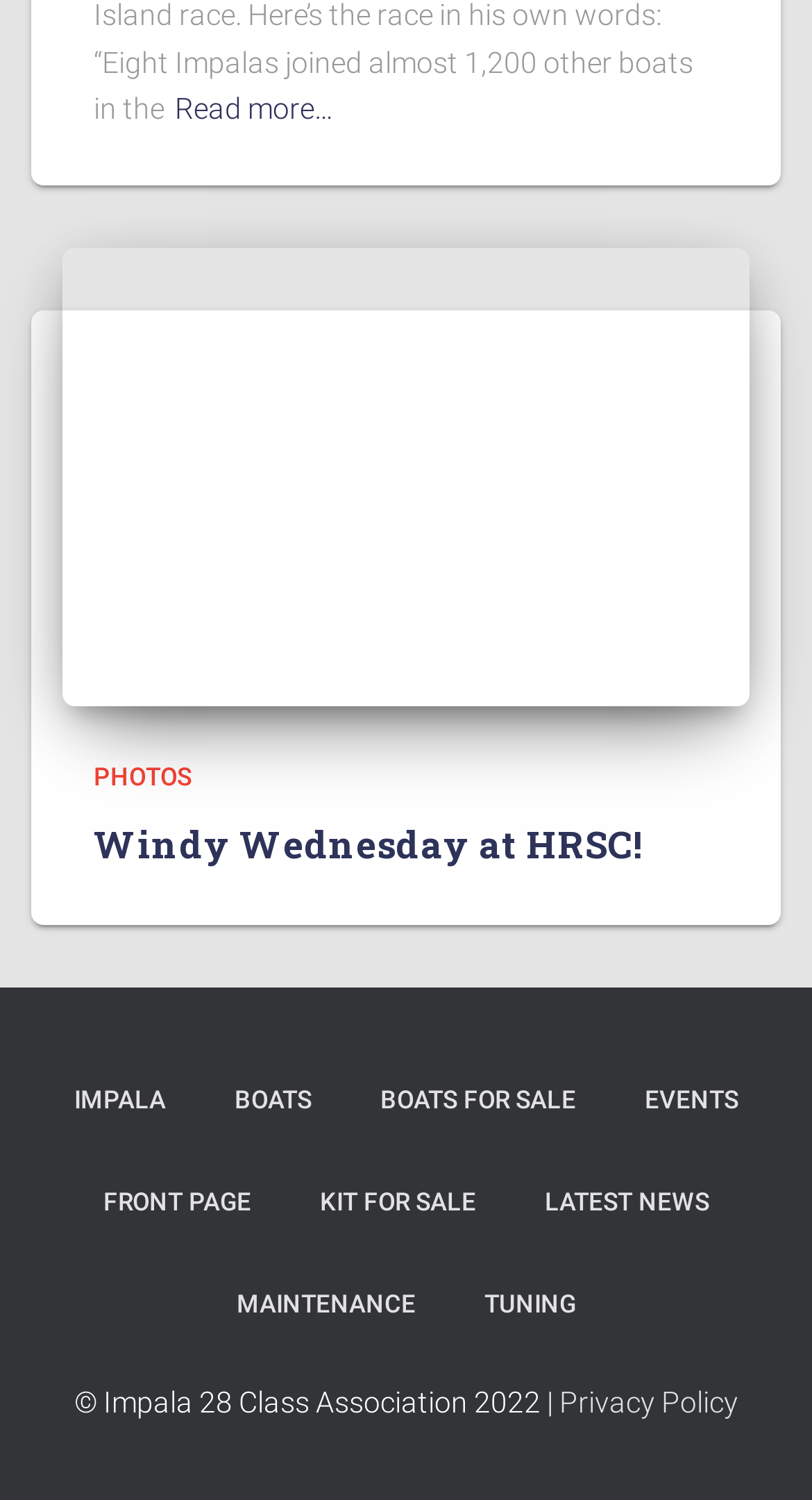Please answer the following question using a single word or phrase: 
Can users find information about boat maintenance on this website?

Yes